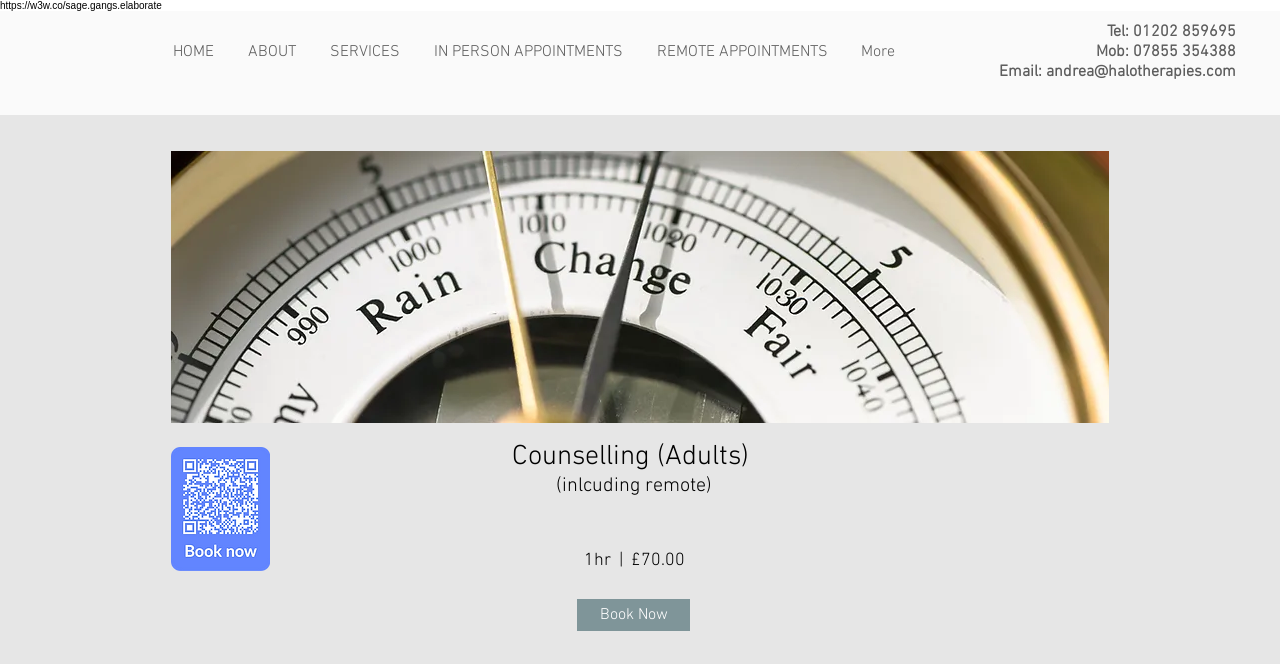What is the email address to contact?
Using the picture, provide a one-word or short phrase answer.

andrea@halotherapies.com